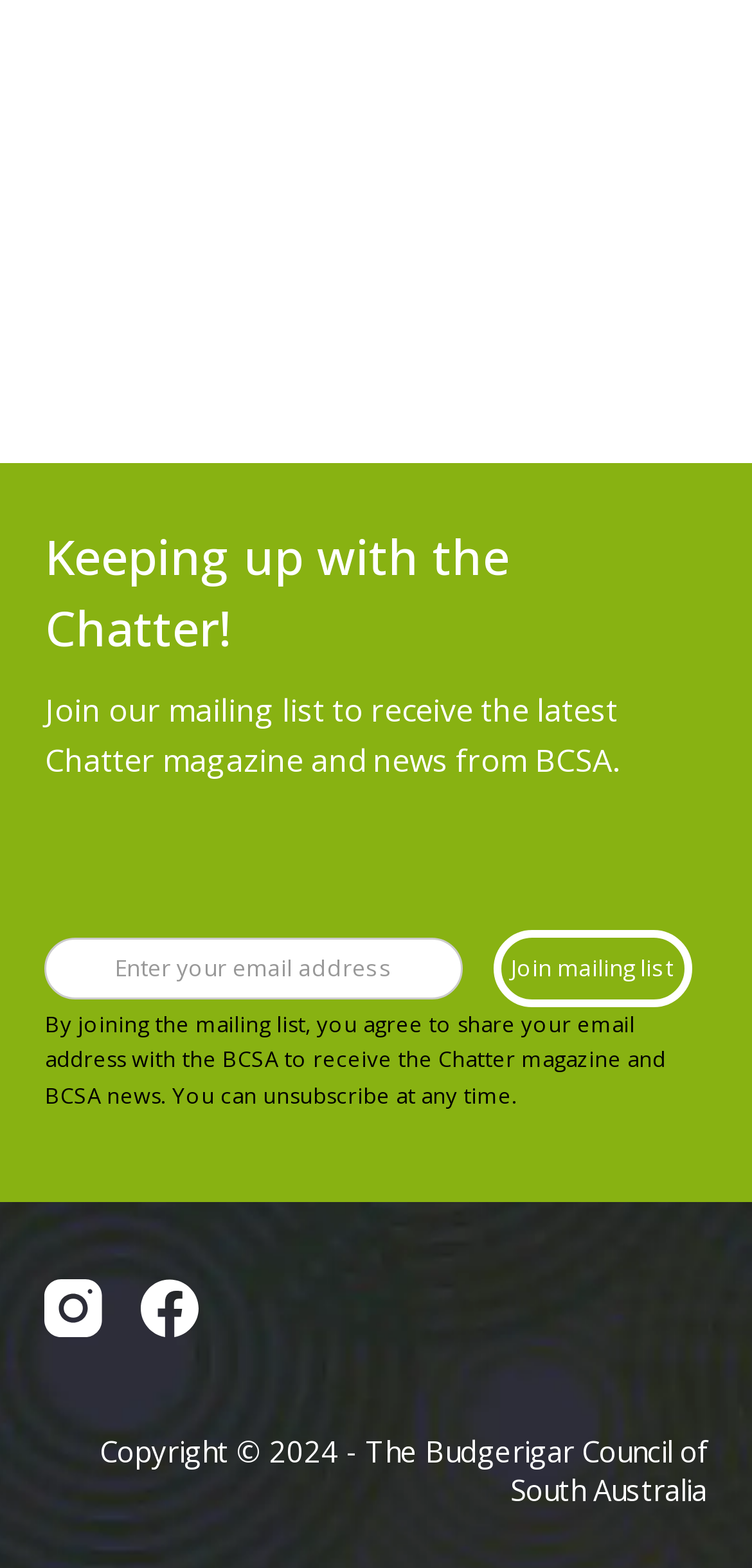Please provide a detailed answer to the question below by examining the image:
What is required to join the mailing list?

According to the textbox element 'Enter your email address', an email address is required to join the mailing list, as indicated by the 'required: True' attribute.